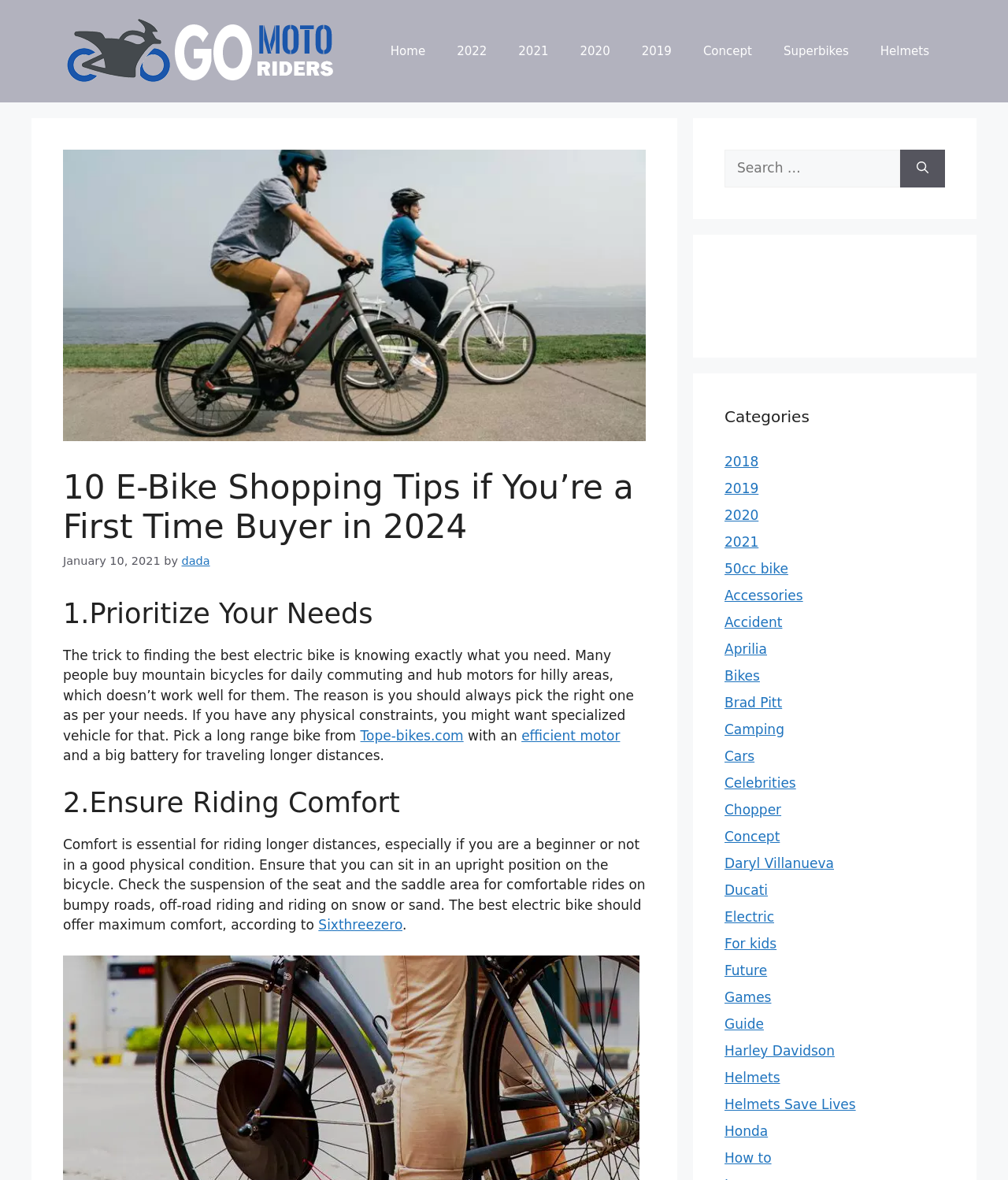Please provide a one-word or short phrase answer to the question:
What is the first tip for buying an e-bike?

Prioritize Your Needs